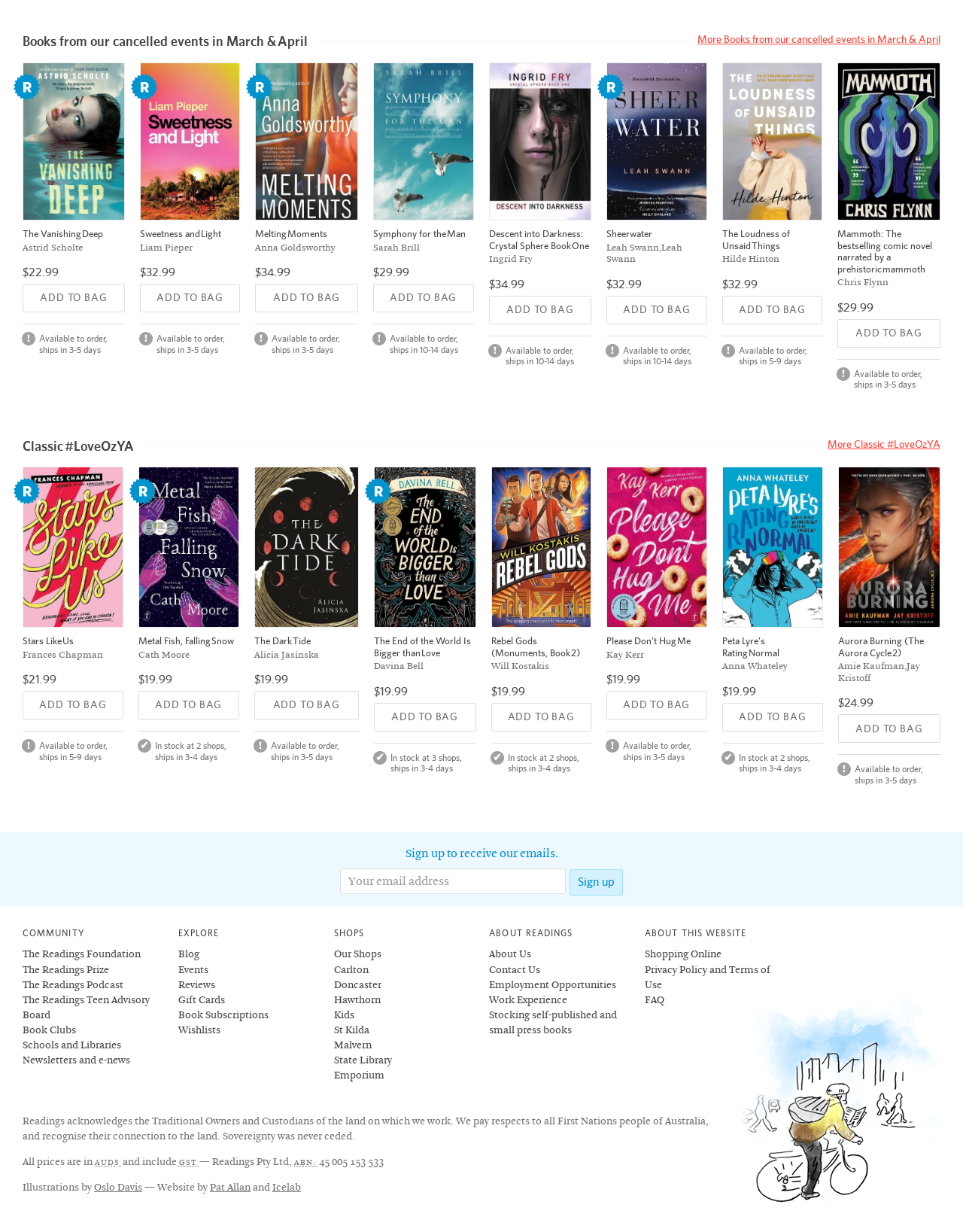Please find the bounding box coordinates for the clickable element needed to perform this instruction: "Click on the 'ADD TO BAG' button for 'Mammoth: The bestselling comic novel narrated by a prehistoric mammoth'".

[0.87, 0.259, 0.977, 0.282]